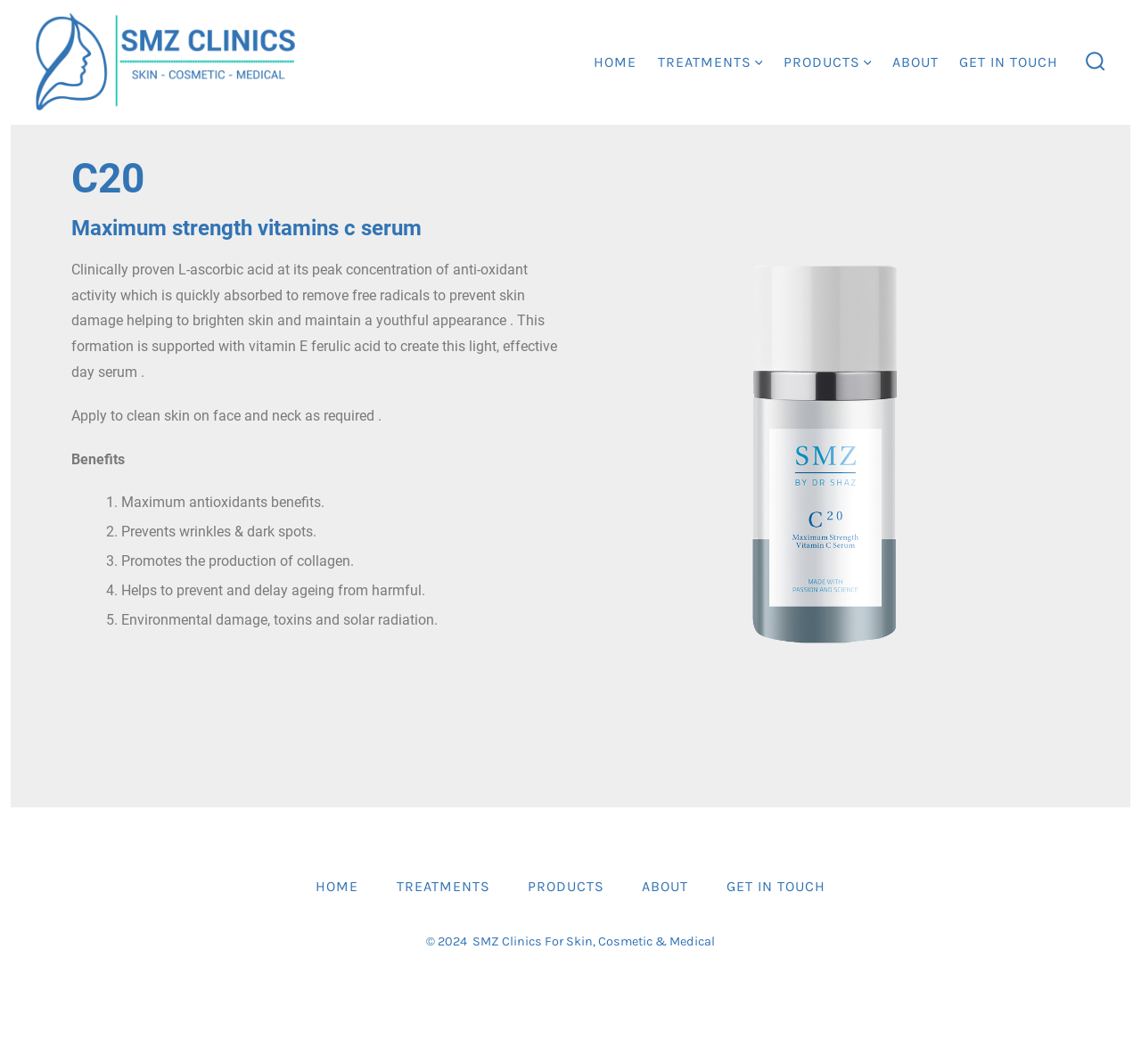Please identify the bounding box coordinates of the clickable area that will fulfill the following instruction: "Get in touch with SMZ Clinics". The coordinates should be in the format of four float numbers between 0 and 1, i.e., [left, top, right, bottom].

[0.84, 0.047, 0.927, 0.071]